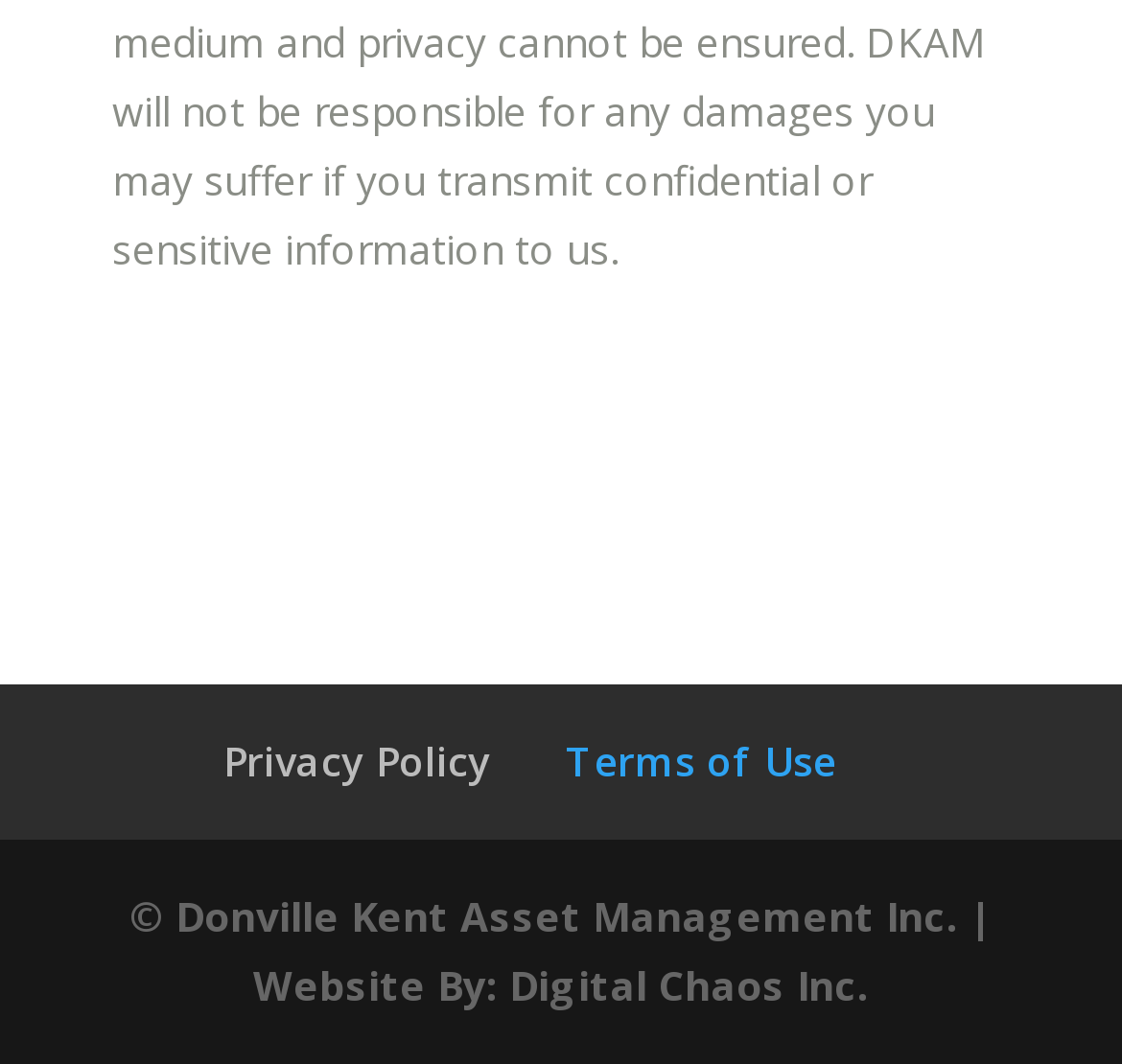Using the element description name="s" placeholder="Search Website", predict the bounding box coordinates for the UI element. Provide the coordinates in (top-left x, top-left y, bottom-right x, bottom-right y) format with values ranging from 0 to 1.

None